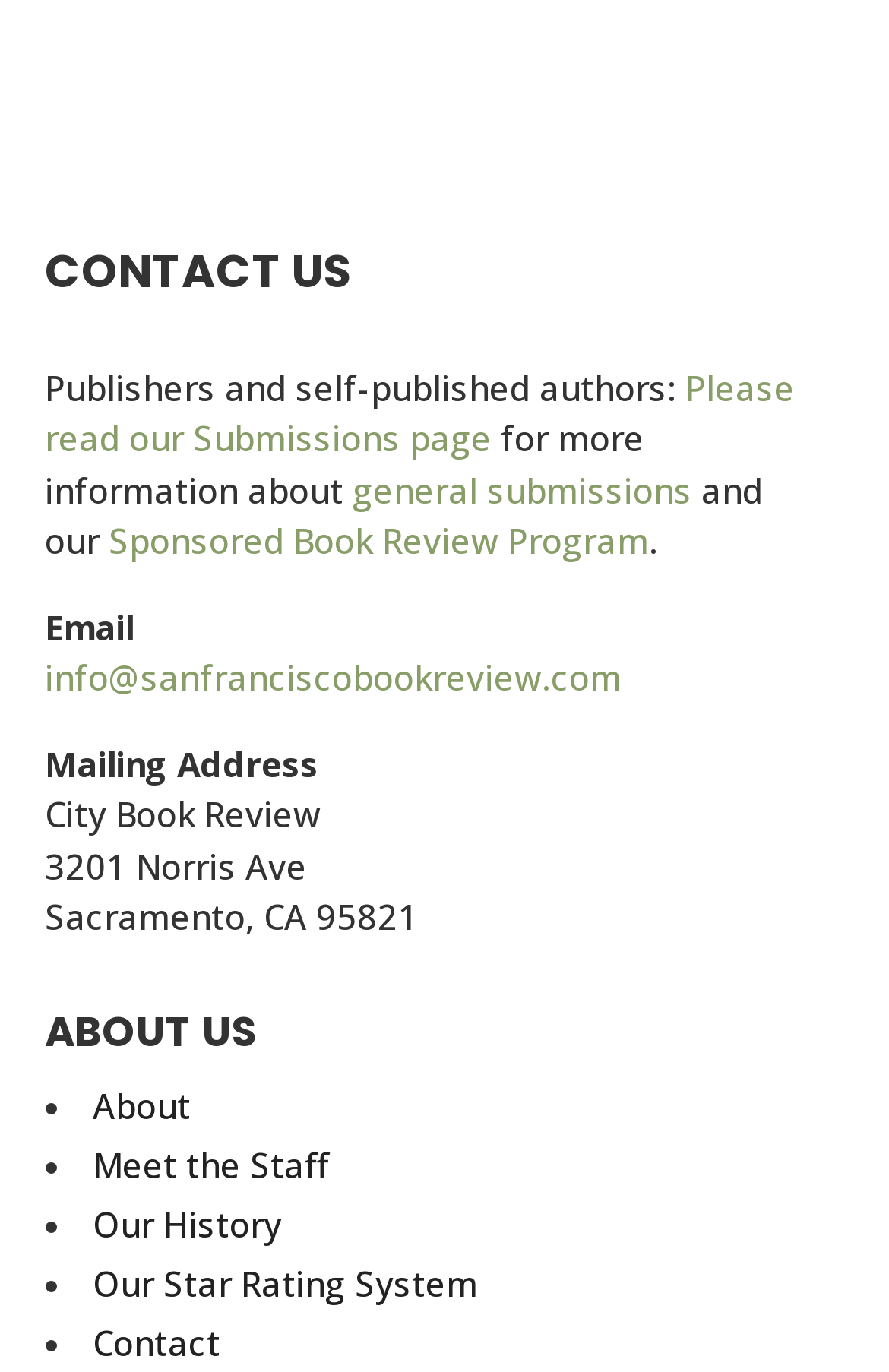Provide the bounding box coordinates for the UI element that is described by this text: "About". The coordinates should be in the form of four float numbers between 0 and 1: [left, top, right, bottom].

[0.104, 0.789, 0.214, 0.822]